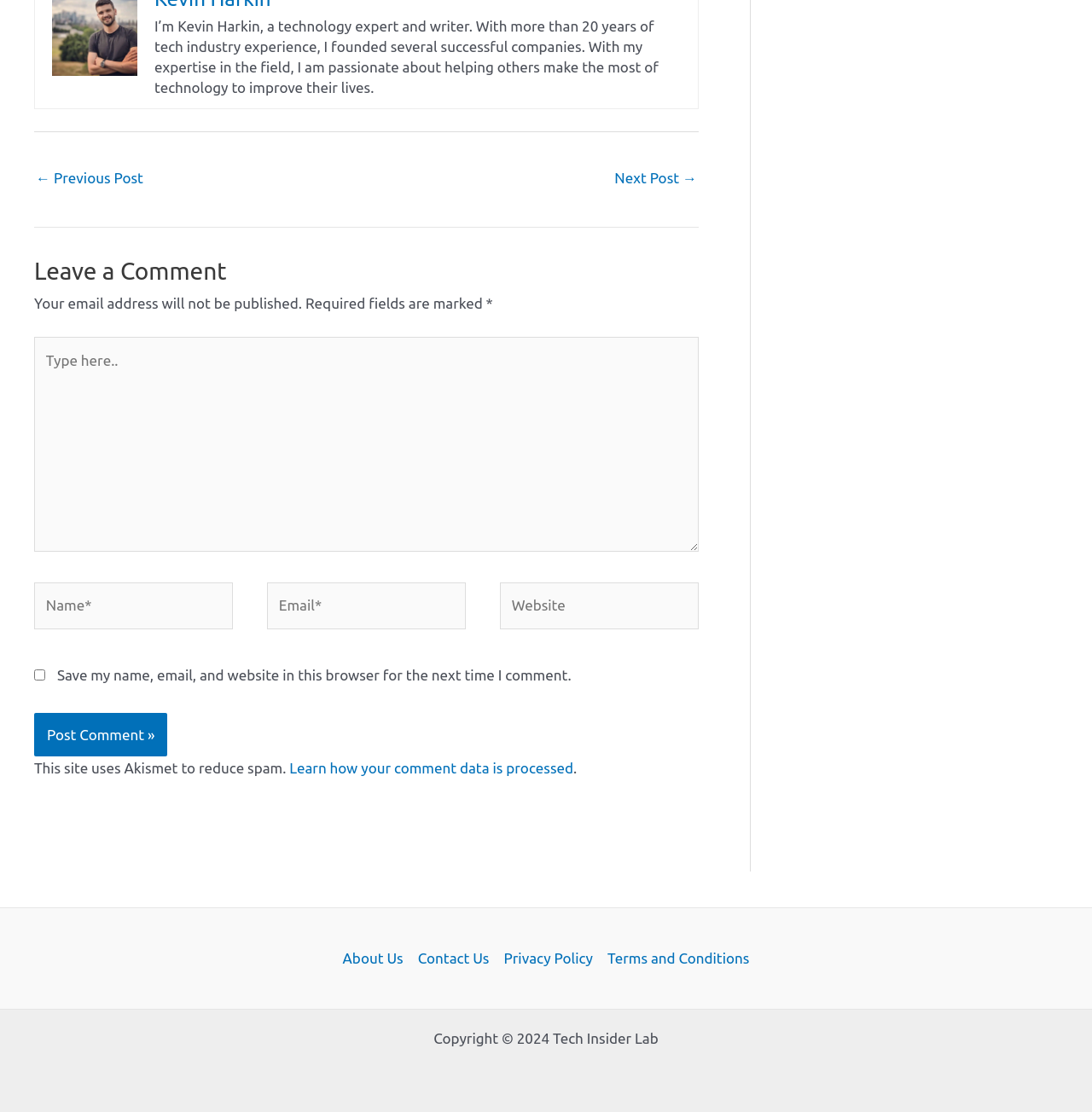Find the bounding box coordinates for the area that must be clicked to perform this action: "Enter your name".

[0.031, 0.523, 0.213, 0.566]